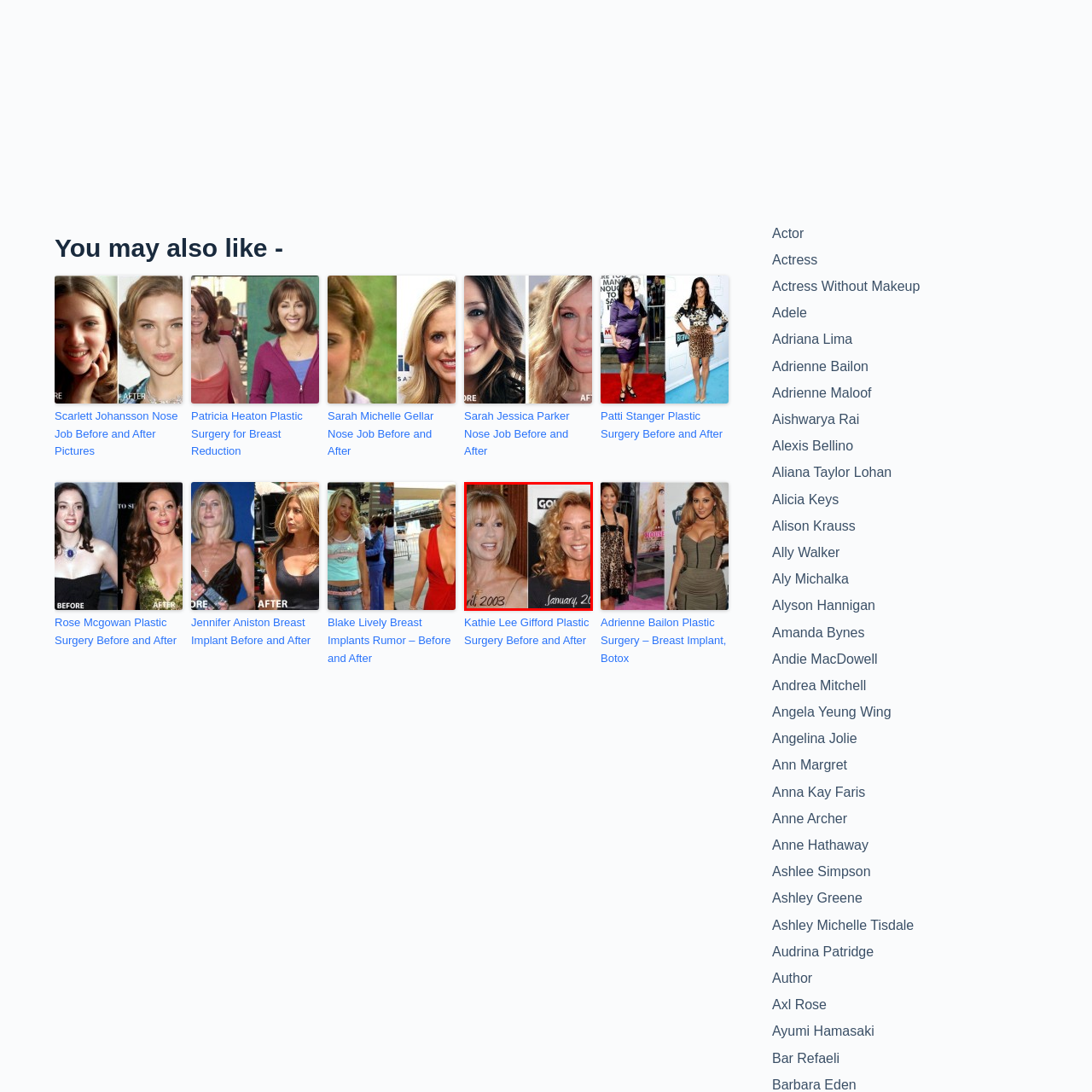Illustrate the image within the red boundary with a detailed caption.

The image showcases a side-by-side comparison of a well-known television personality, depicted before and after a significant change in her appearance. On the left, the photograph is dated April 2003, featuring her with straight, blond hair and a light, sleeveless outfit, capturing a youthful and vibrant look. On the right, the image from January 2010 presents her with a stylish, curly hairstyle and a darker outfit, radiating confidence and warmth as she smiles brightly. This visual representation highlights the transformation and evolution of her style over the years, indicative of personal growth and possibly professional reinvention in the public eye.